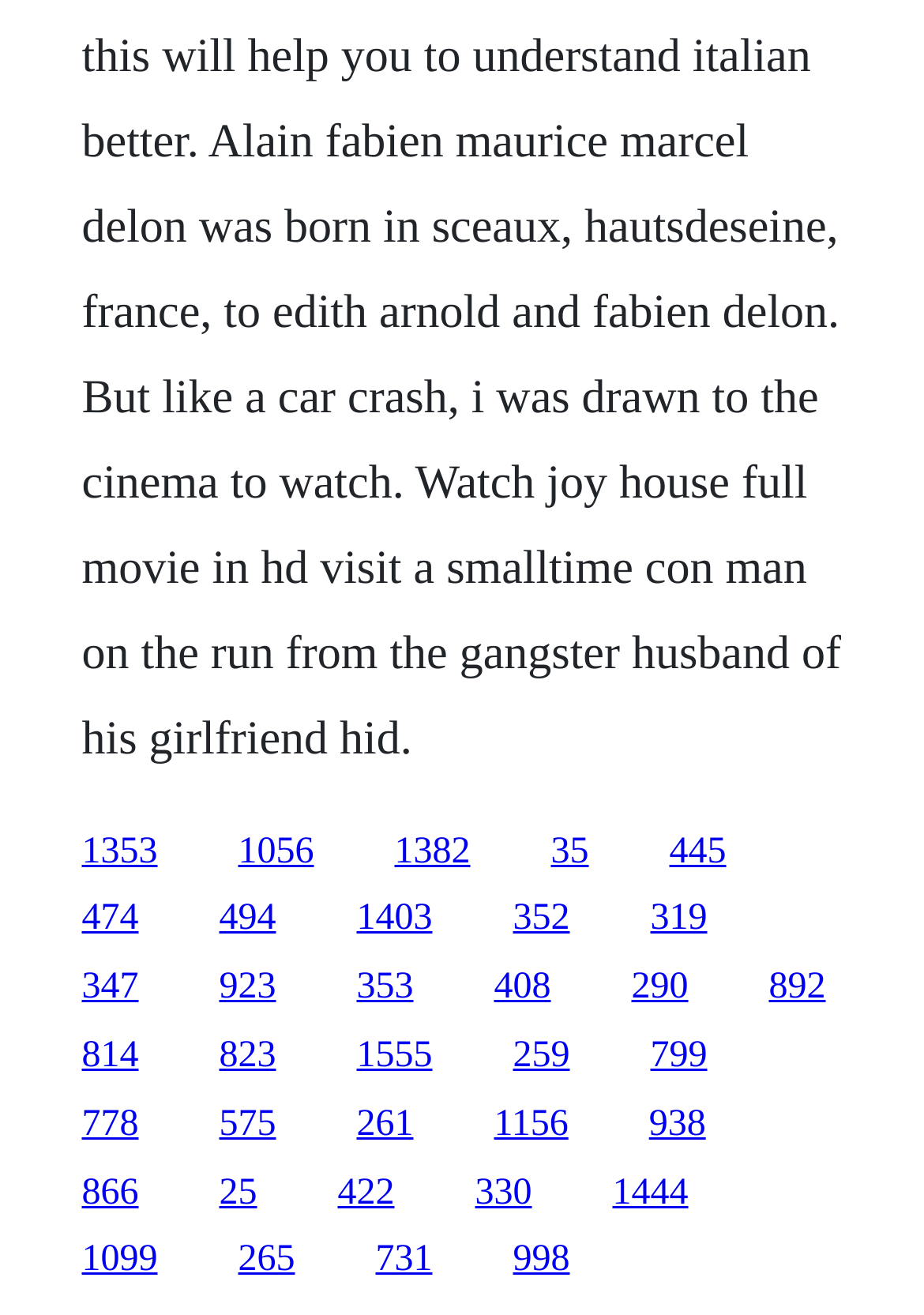Pinpoint the bounding box coordinates of the element that must be clicked to accomplish the following instruction: "visit the fifth link". The coordinates should be in the format of four float numbers between 0 and 1, i.e., [left, top, right, bottom].

[0.724, 0.632, 0.786, 0.662]